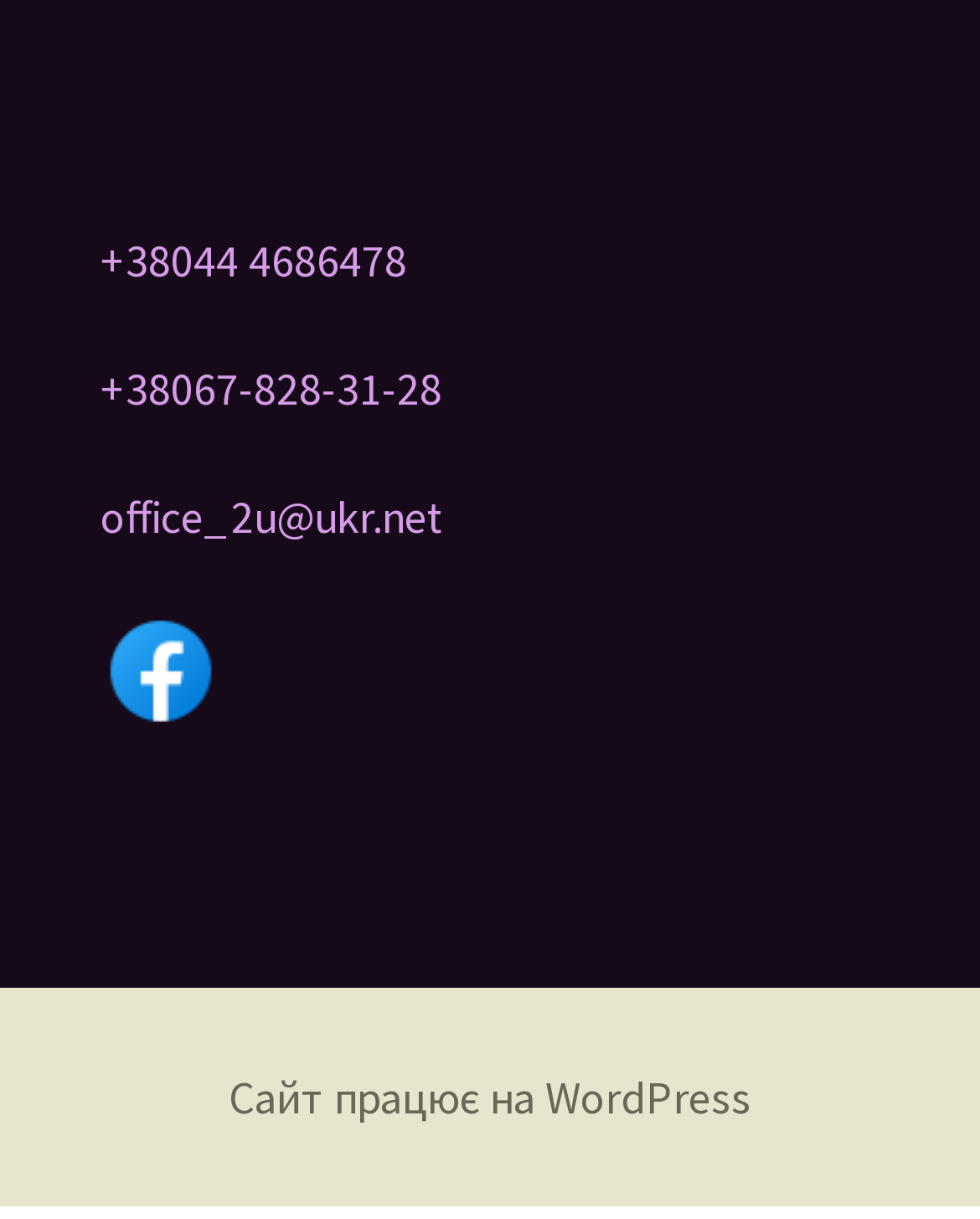Determine the bounding box coordinates for the HTML element described here: "Сайт працює на WordPress".

[0.233, 0.877, 0.767, 0.925]